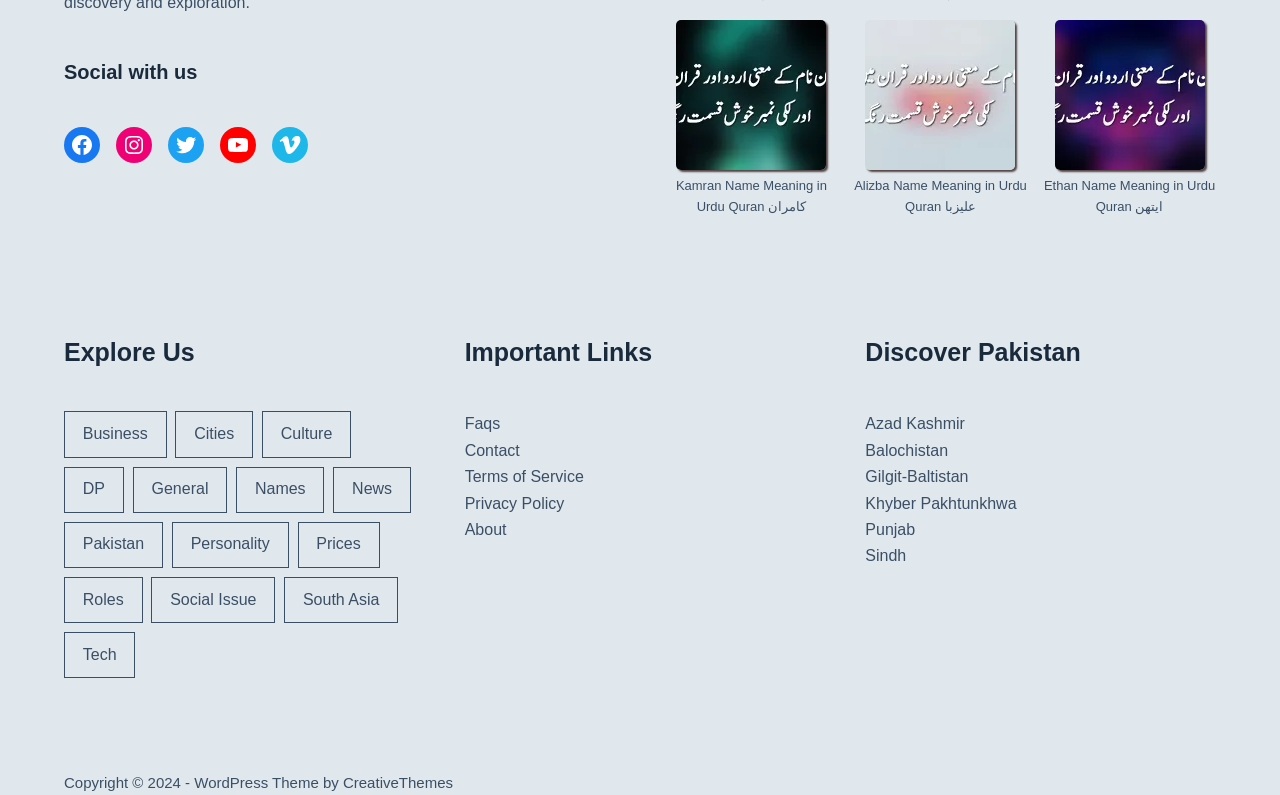Specify the bounding box coordinates of the area to click in order to execute this command: 'Read about Azad Kashmir'. The coordinates should consist of four float numbers ranging from 0 to 1, and should be formatted as [left, top, right, bottom].

[0.676, 0.523, 0.754, 0.544]